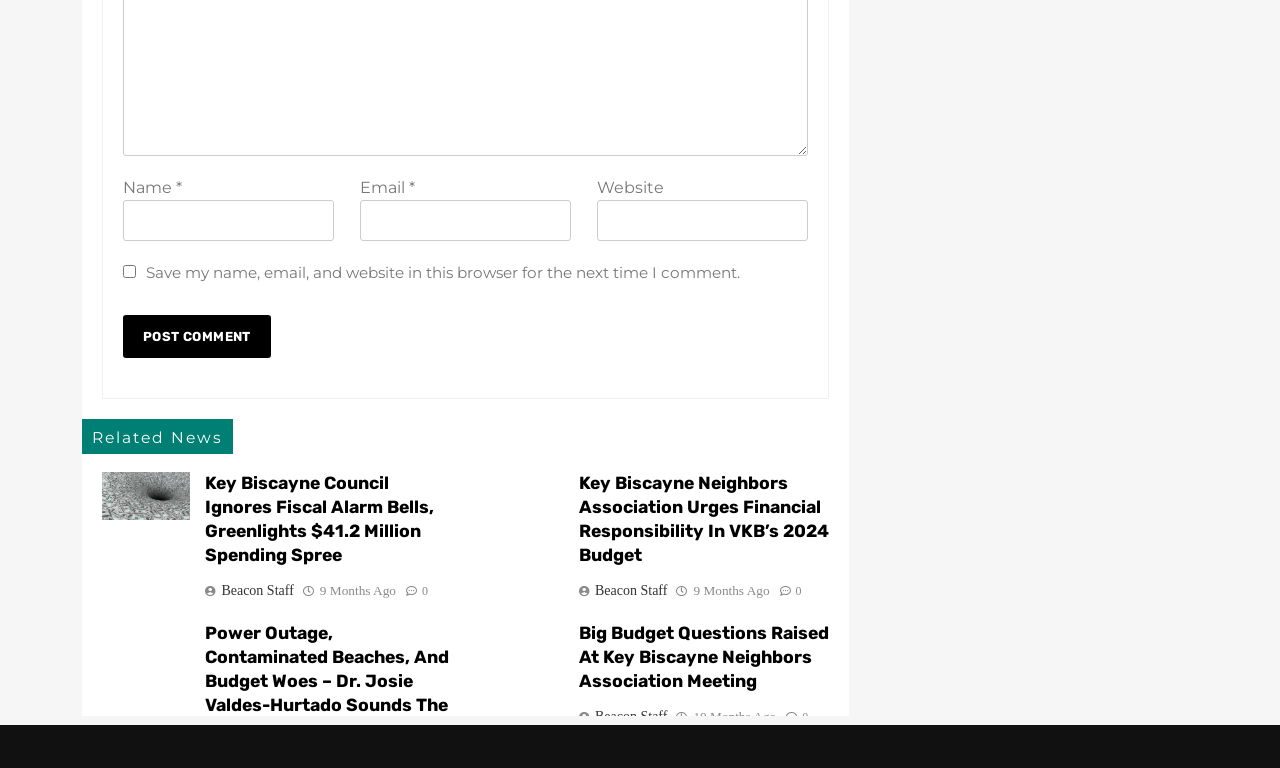What is the time period mentioned in the second article?
Can you provide a detailed and comprehensive answer to the question?

The second article has a time element that indicates the article was published '9 Months Ago'. This suggests that the article is not recent and was published several months prior.